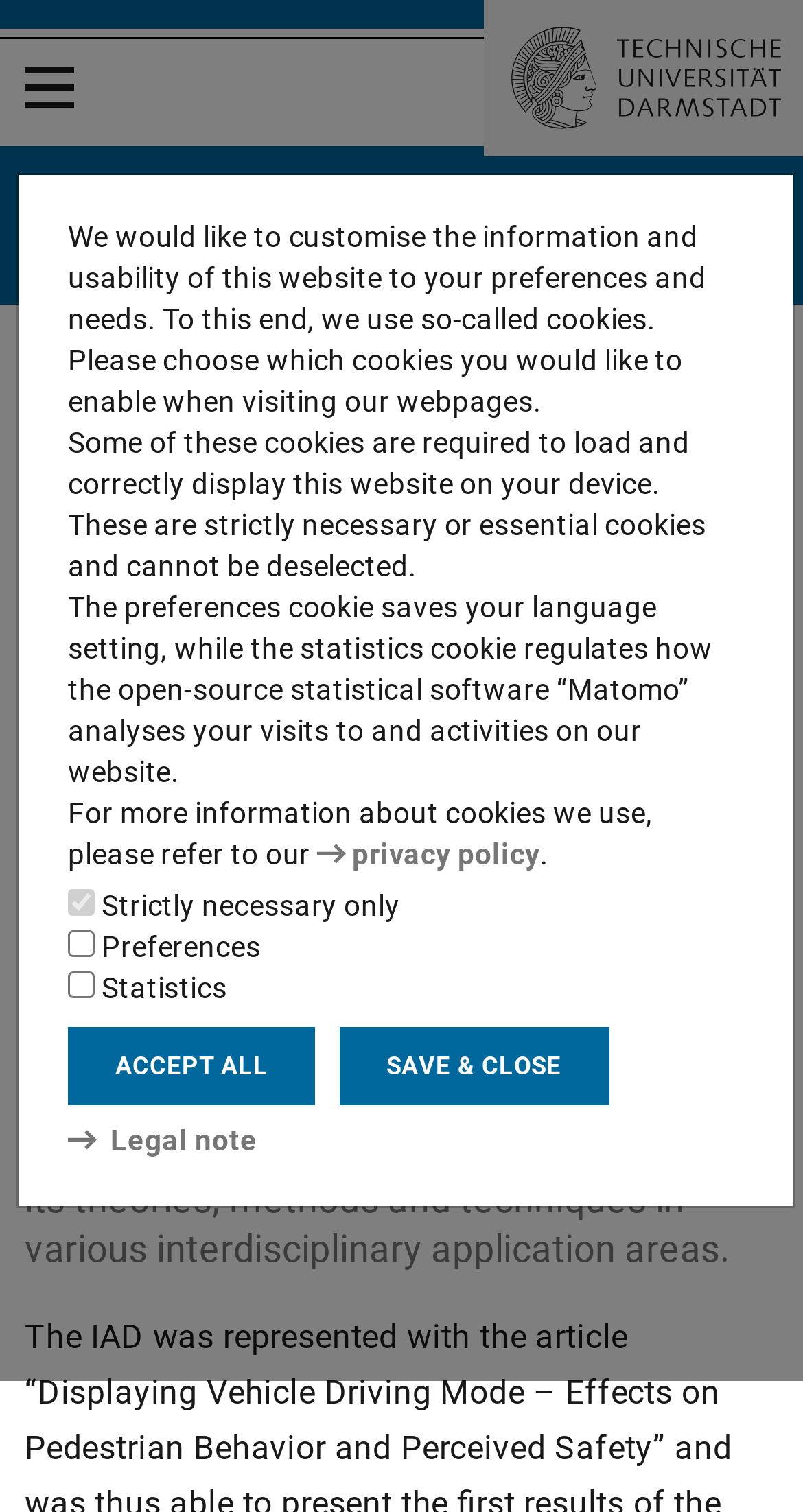Provide a one-word or brief phrase answer to the question:
What is the name of the conference mentioned on the webpage?

2nd International Conference on Human Systems Engineering and Design